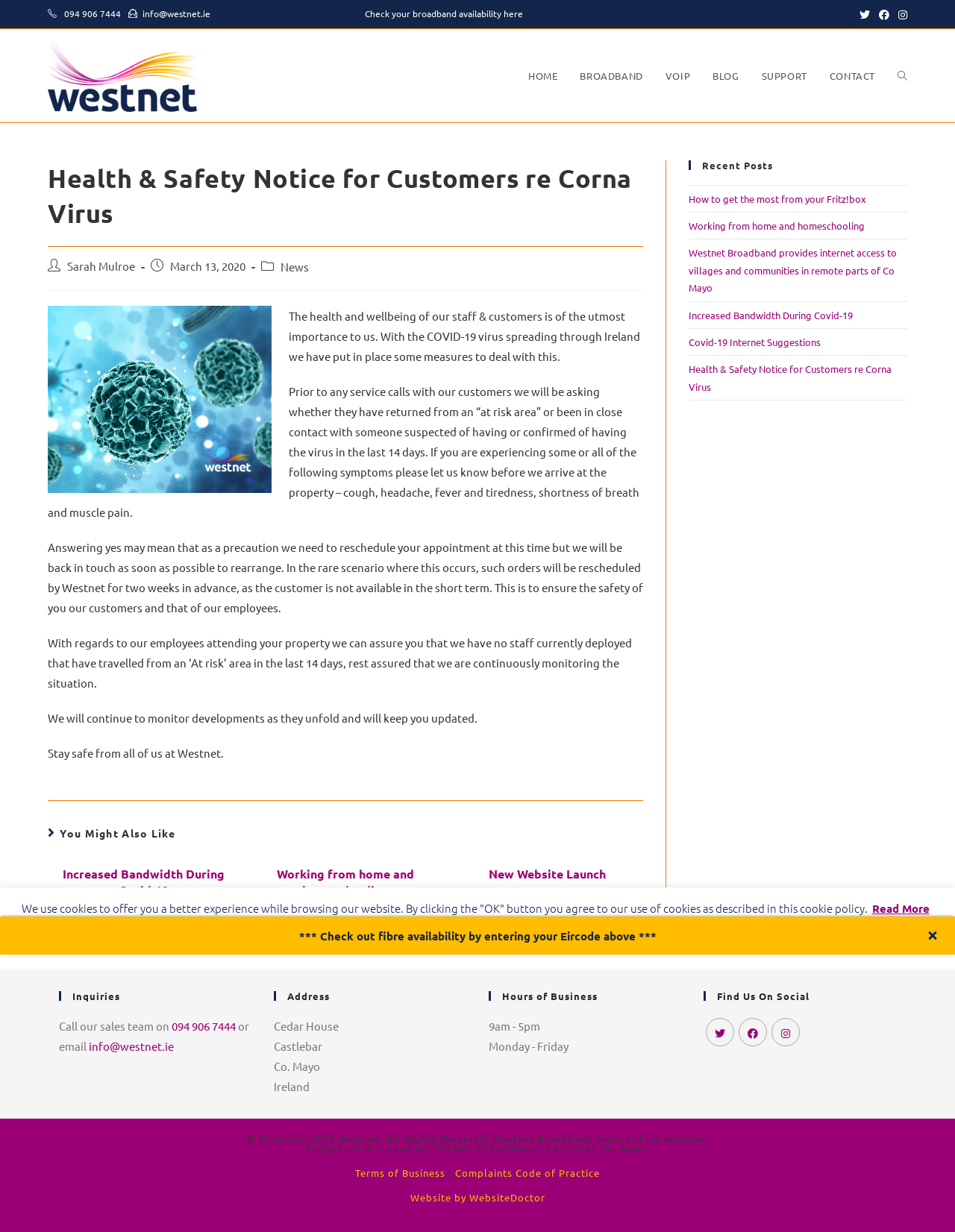Please find the bounding box coordinates (top-left x, top-left y, bottom-right x, bottom-right y) in the screenshot for the UI element described as follows: Working from home and homeschooling

[0.721, 0.178, 0.906, 0.188]